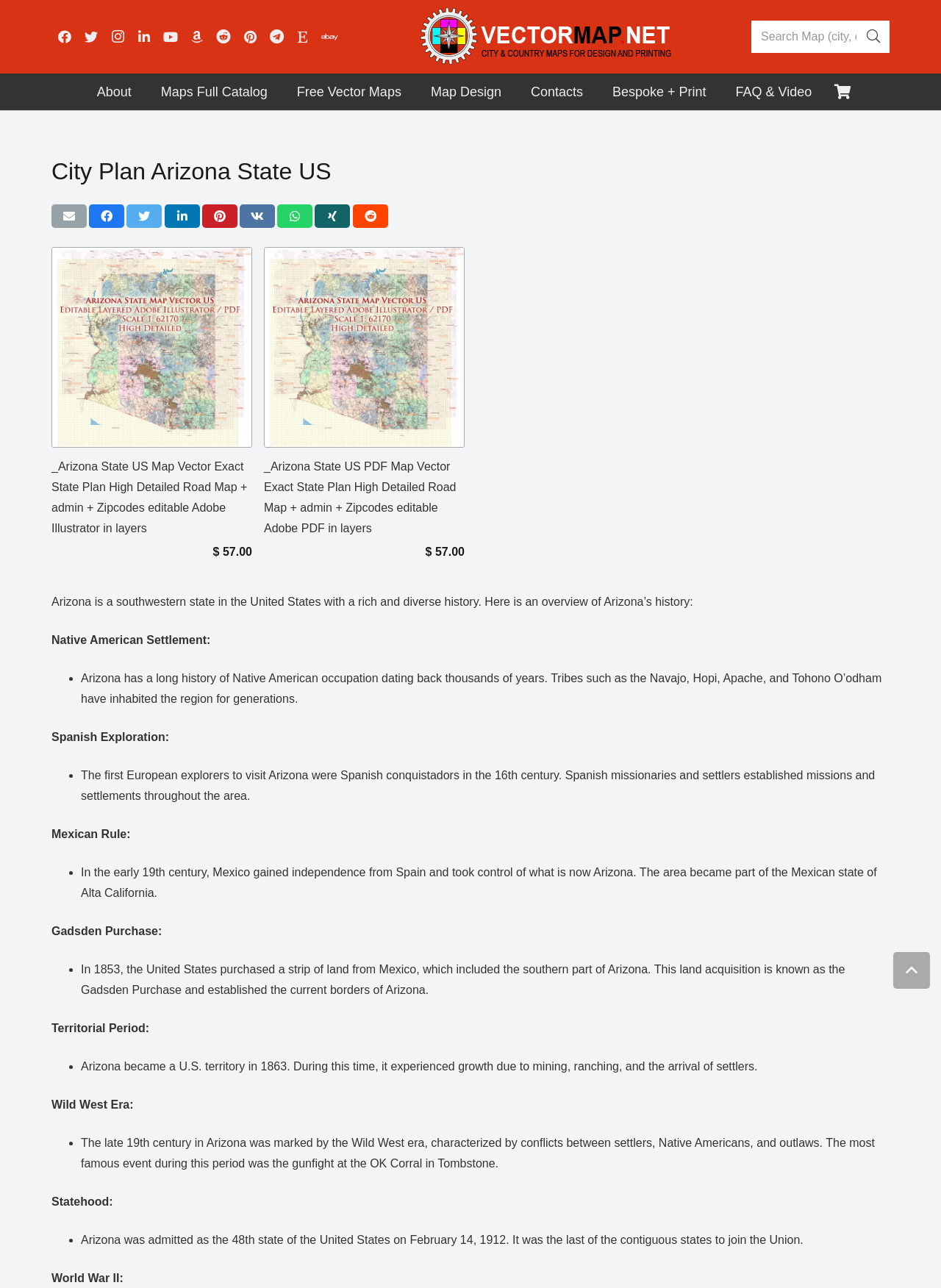Find the bounding box coordinates for the UI element that matches this description: "FAQ & Video".

[0.766, 0.057, 0.878, 0.086]